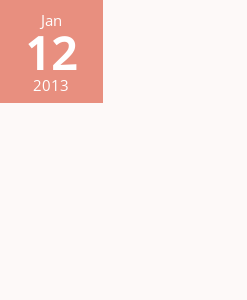Identify and describe all the elements present in the image.

The image features a calendar page, prominently displaying the date "12" in bold, white font, set against a soft, salmon-colored background. Above the date, the month "January" is elegantly scripted, indicating the start of a new year. Below the date, the year "2013" is also presented in white font, providing context about the specific time. This calendar design captures a sense of a new beginning, typical of the January vibe, evoking themes of resolutions and fresh starts that often accompany the transition into a new year.